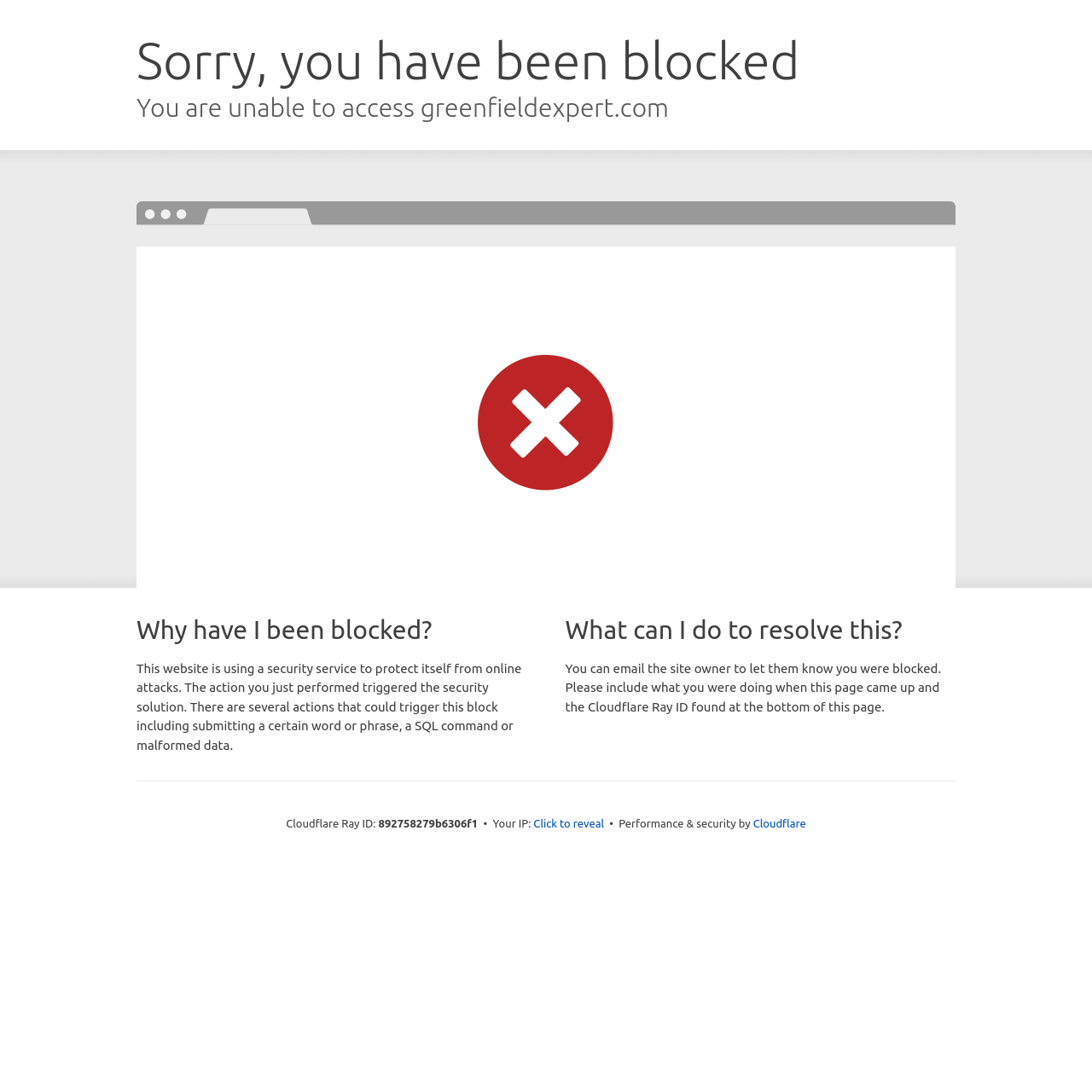Provide a short answer to the following question with just one word or phrase: What triggered the security solution?

Submitting a certain word or phrase